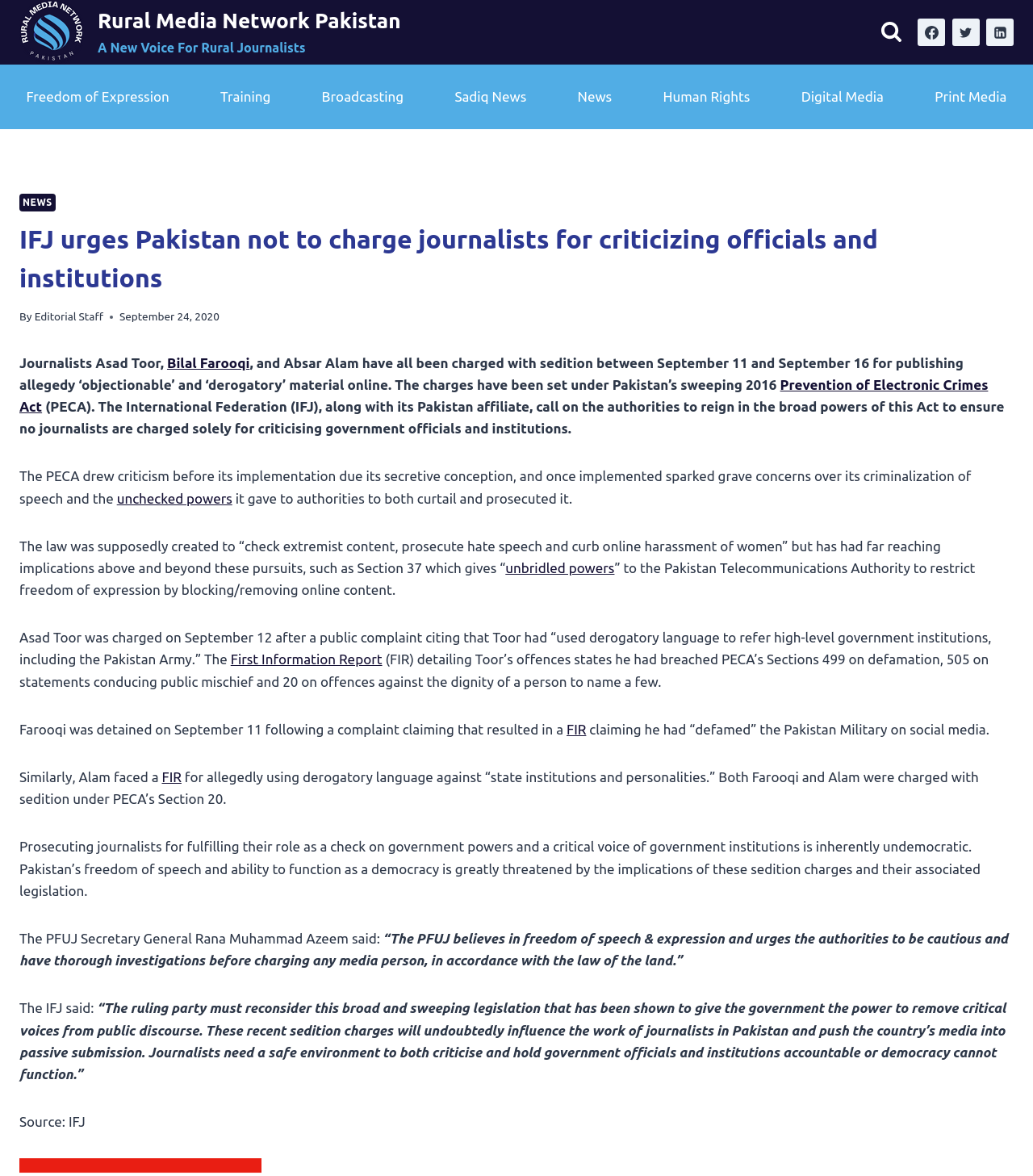Please identify the bounding box coordinates of the element's region that I should click in order to complete the following instruction: "Check News". The bounding box coordinates consist of four float numbers between 0 and 1, i.e., [left, top, right, bottom].

[0.552, 0.066, 0.599, 0.099]